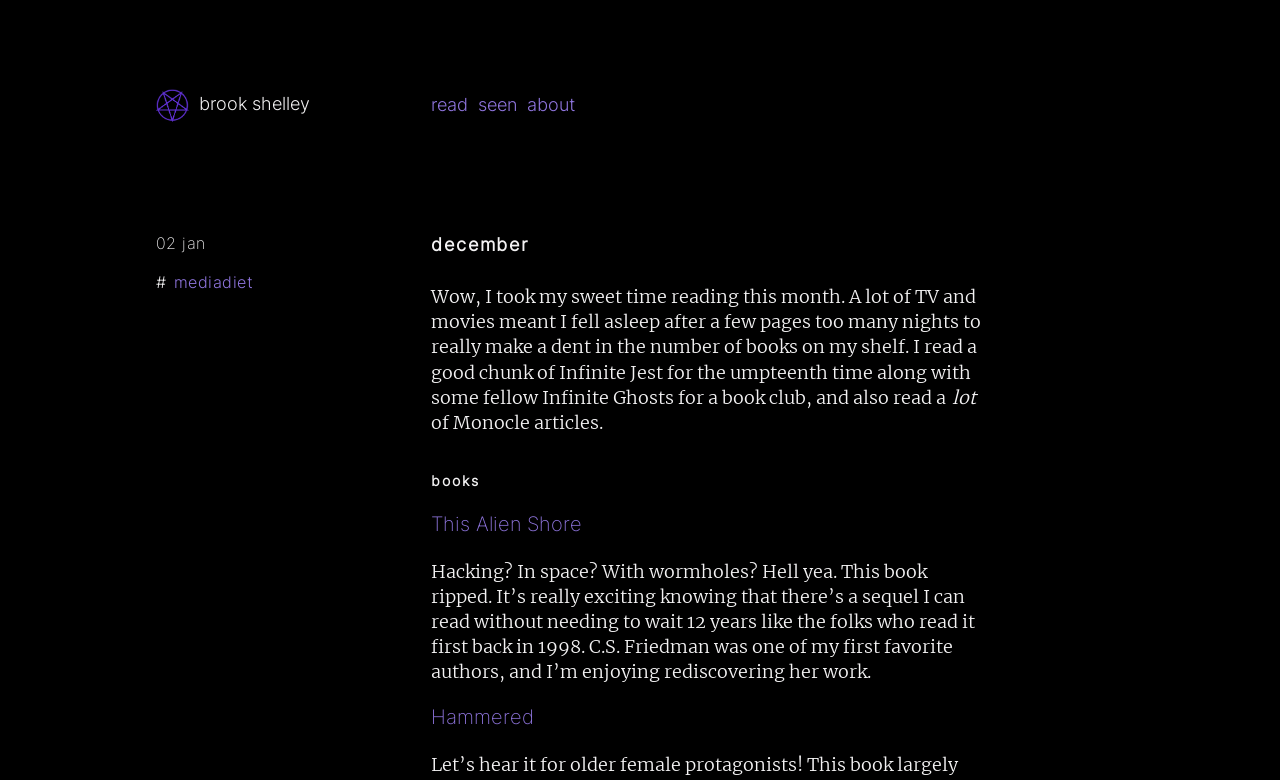How many headings are there in the webpage content?
Give a one-word or short-phrase answer derived from the screenshot.

4